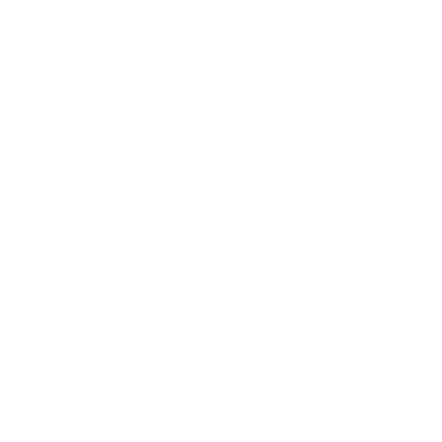Give a thorough explanation of the image.

The image features a highly detailed and dynamic 3D spandex jumpsuit designed to resemble a superhero character, making it an ideal costume choice for children, particularly around Halloween. This vibrant outfit showcases a blend of colors and patterns typical of superhero themes, including a mask that completes the costume. The jumpsuit is highlighted as part of the "malji Super Hero Spider Costume for Kids," which emphasizes its suitability for cosplay and imaginative play. The product is tailored for boys and is available in multiple sizes (S to L), ensuring a comfortable fit for children of various heights. The costume is crafted from 85% spandex, ensuring flexibility and ease of movement, perfect for active adventures and celebrations.